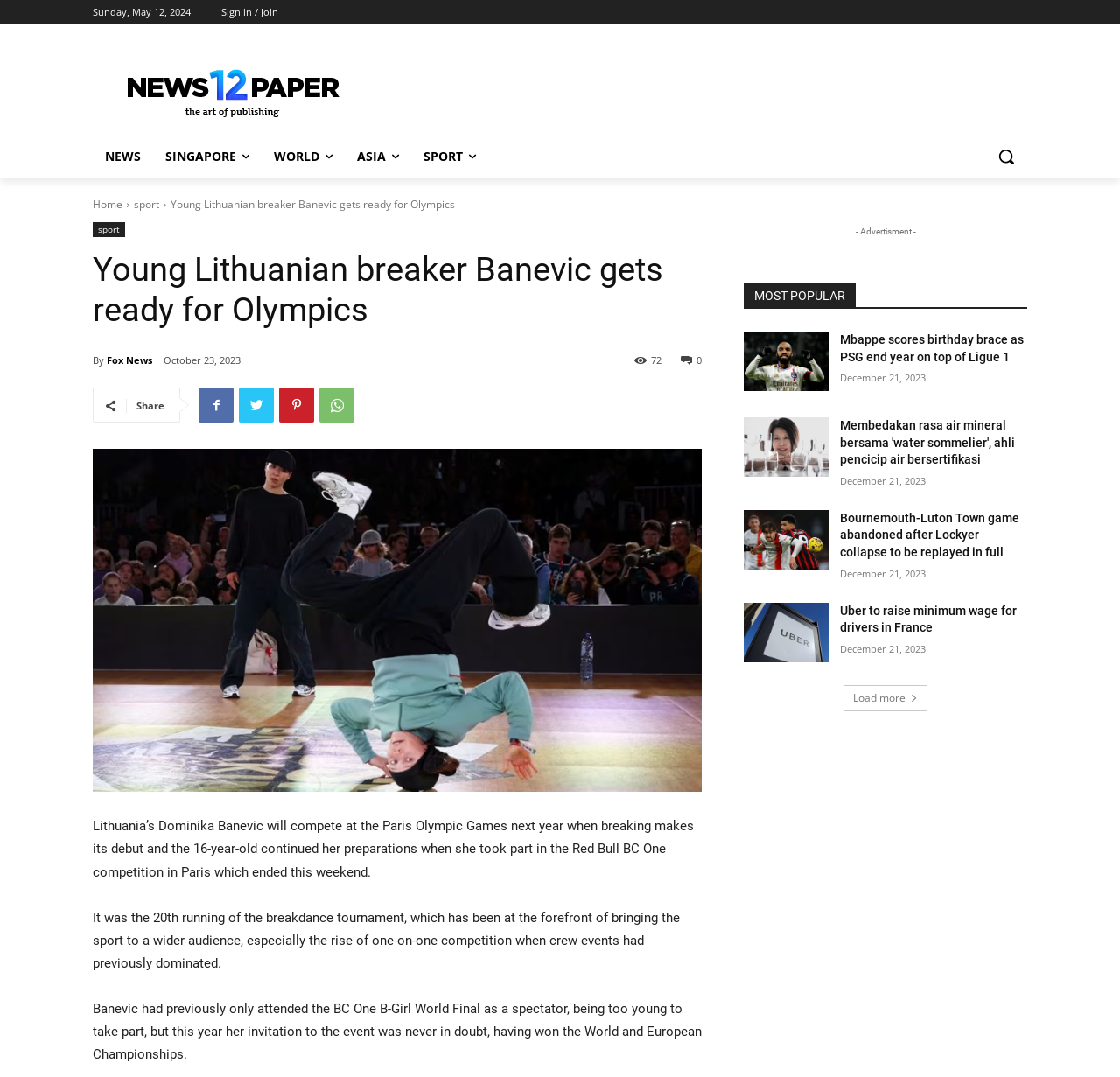Specify the bounding box coordinates (top-left x, top-left y, bottom-right x, bottom-right y) of the UI element in the screenshot that matches this description: world

[0.234, 0.126, 0.308, 0.165]